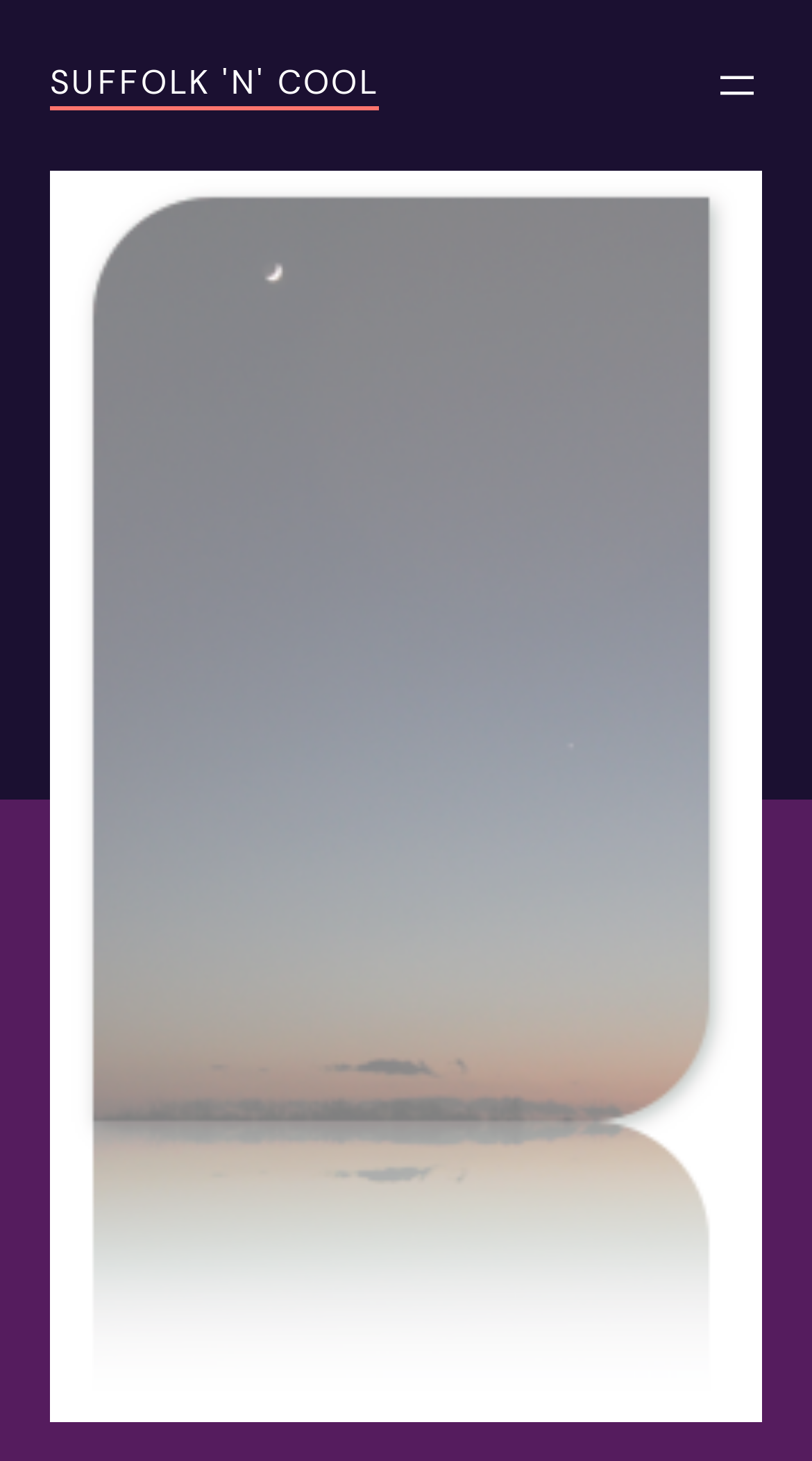Determine the bounding box coordinates for the UI element matching this description: "Suffolk 'n' Cool".

[0.062, 0.041, 0.467, 0.071]